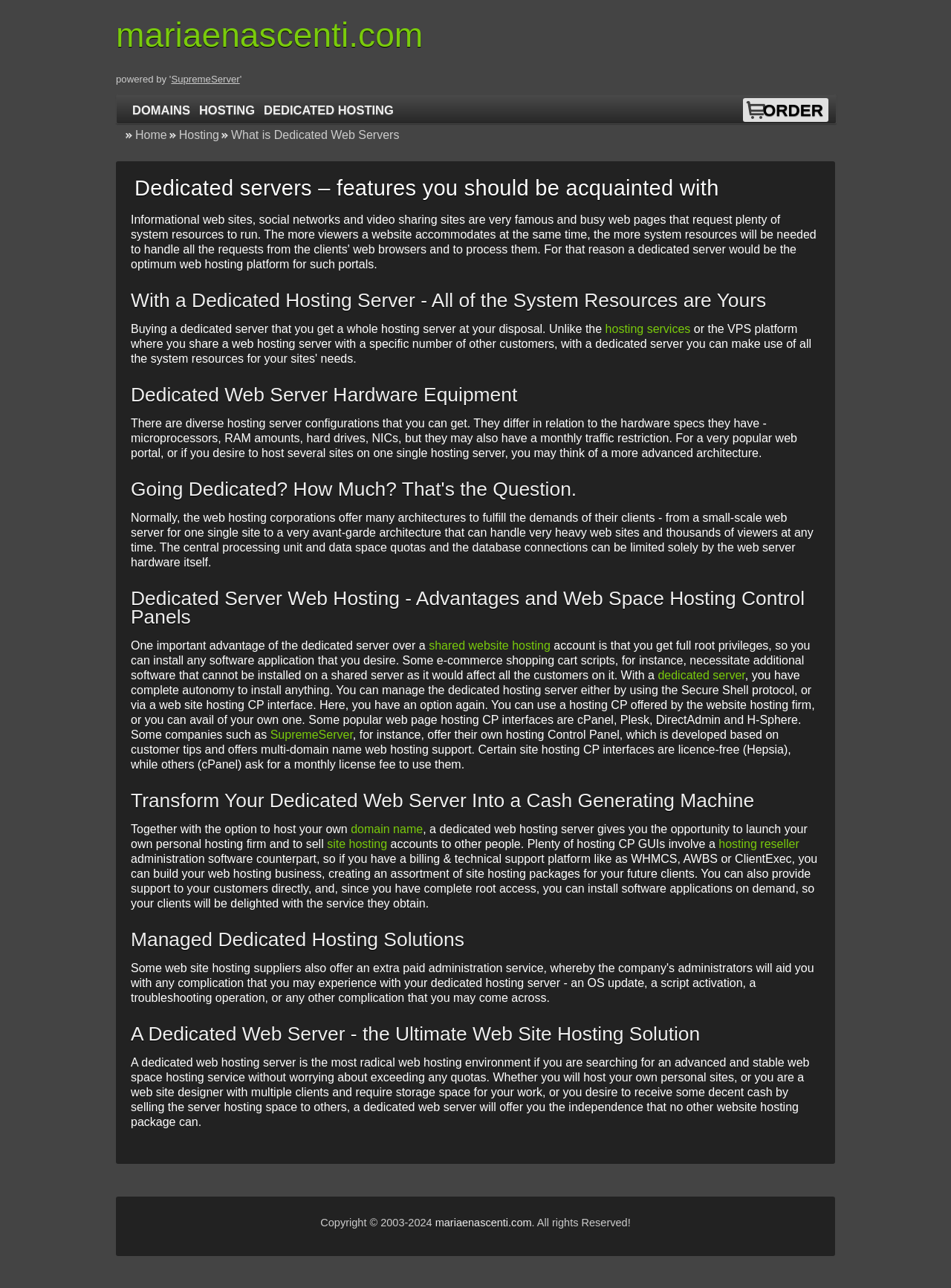Refer to the screenshot and give an in-depth answer to this question: What is the purpose of a dedicated web server?

Based on the webpage, a dedicated web server is used to host websites, and it provides the freedom to host your own personal sites, or to launch your own personal hosting firm and sell site hosting accounts to other people.